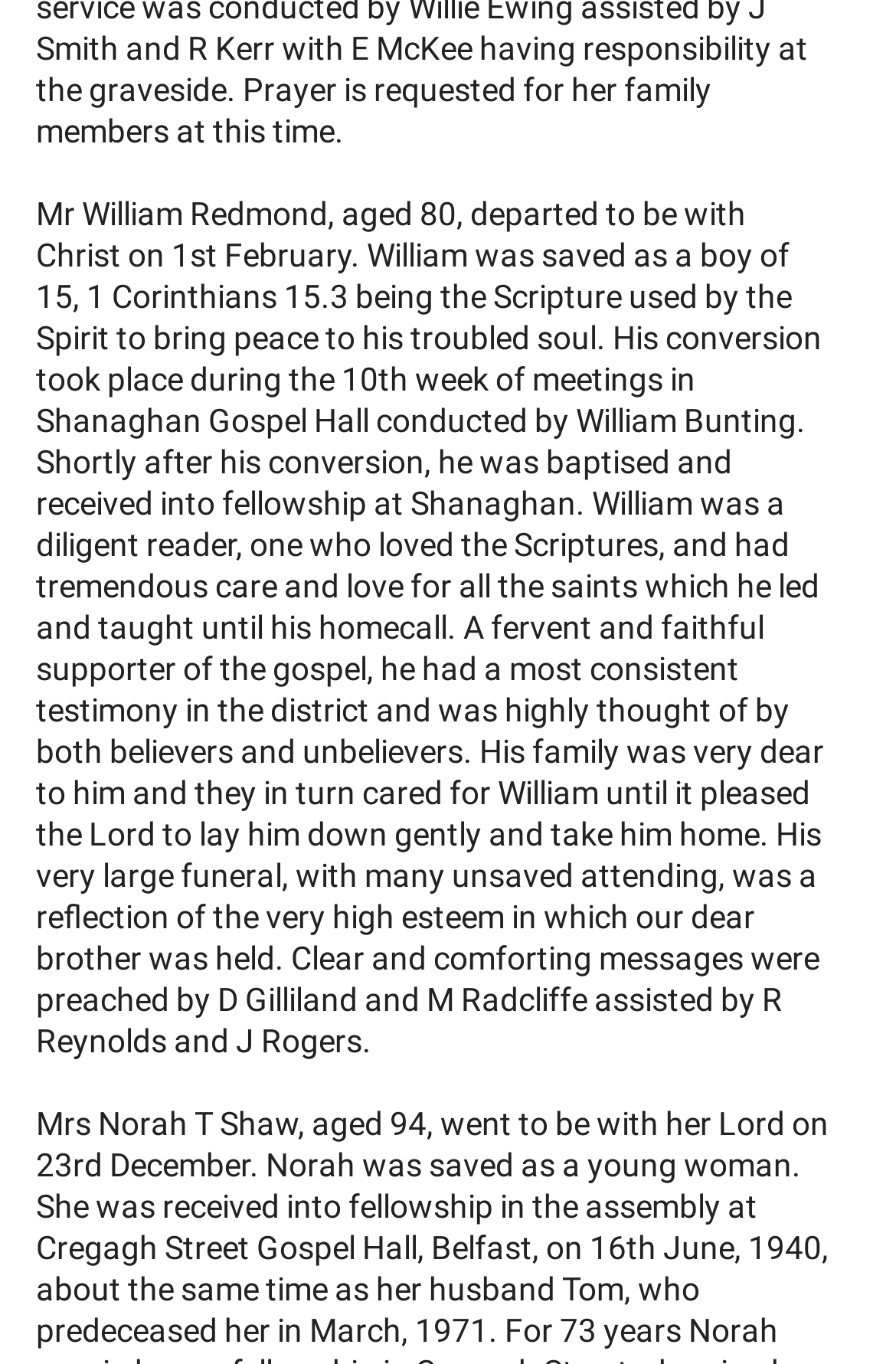Determine the bounding box coordinates of the section to be clicked to follow the instruction: "View 'The Church of God (3): The Purpose of its Design'". The coordinates should be given as four float numbers between 0 and 1, formatted as [left, top, right, bottom].

[0.109, 0.006, 0.832, 0.032]